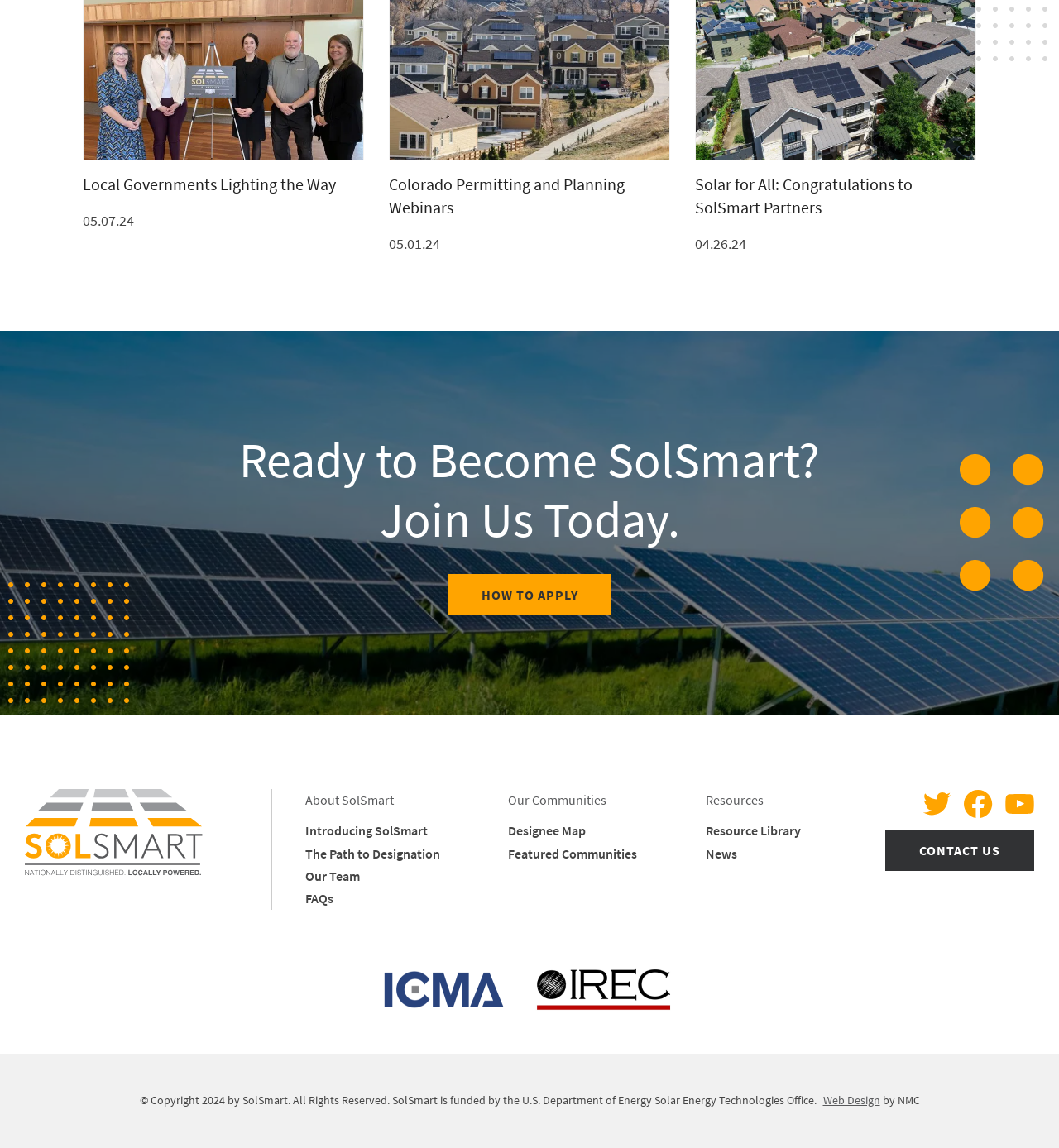What is the purpose of the 'HOW TO APPLY' link?
Based on the image, answer the question with a single word or brief phrase.

To apply for SolSmart